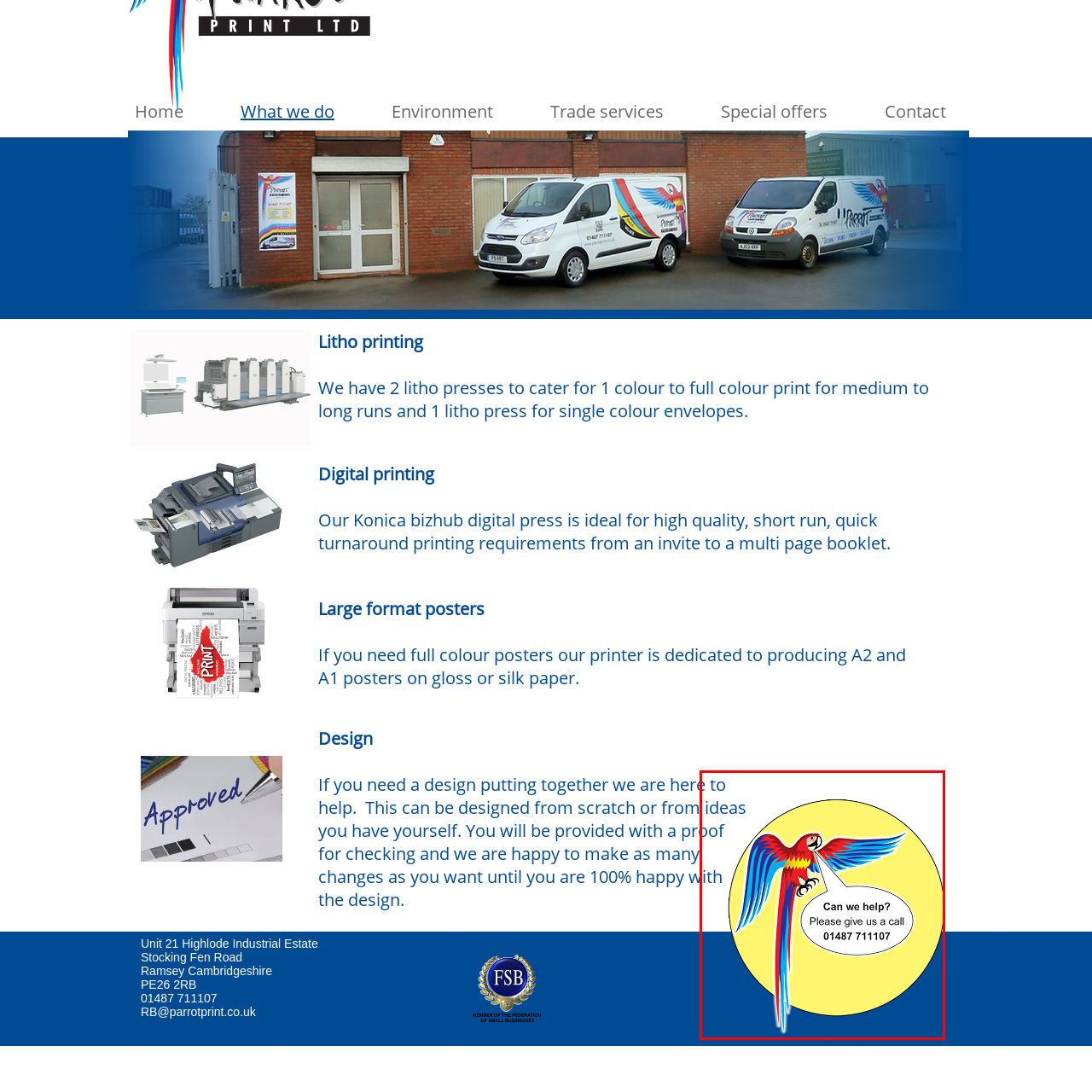Concentrate on the section within the teal border, What is the dominant color of the parrot's body? 
Provide a single word or phrase as your answer.

Red